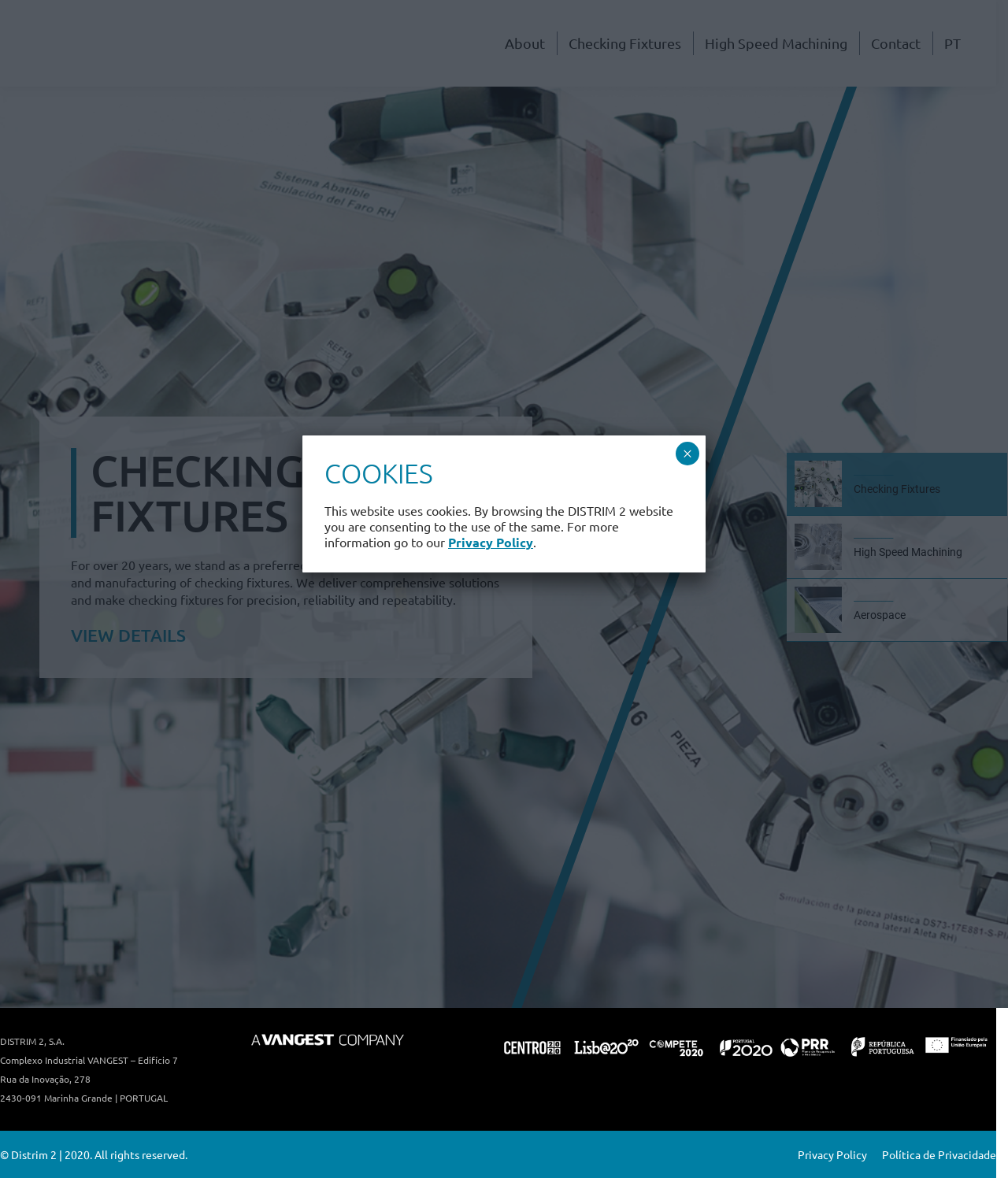Find the bounding box coordinates of the element to click in order to complete this instruction: "Read privacy policy". The bounding box coordinates must be four float numbers between 0 and 1, denoted as [left, top, right, bottom].

[0.791, 0.972, 0.86, 0.988]